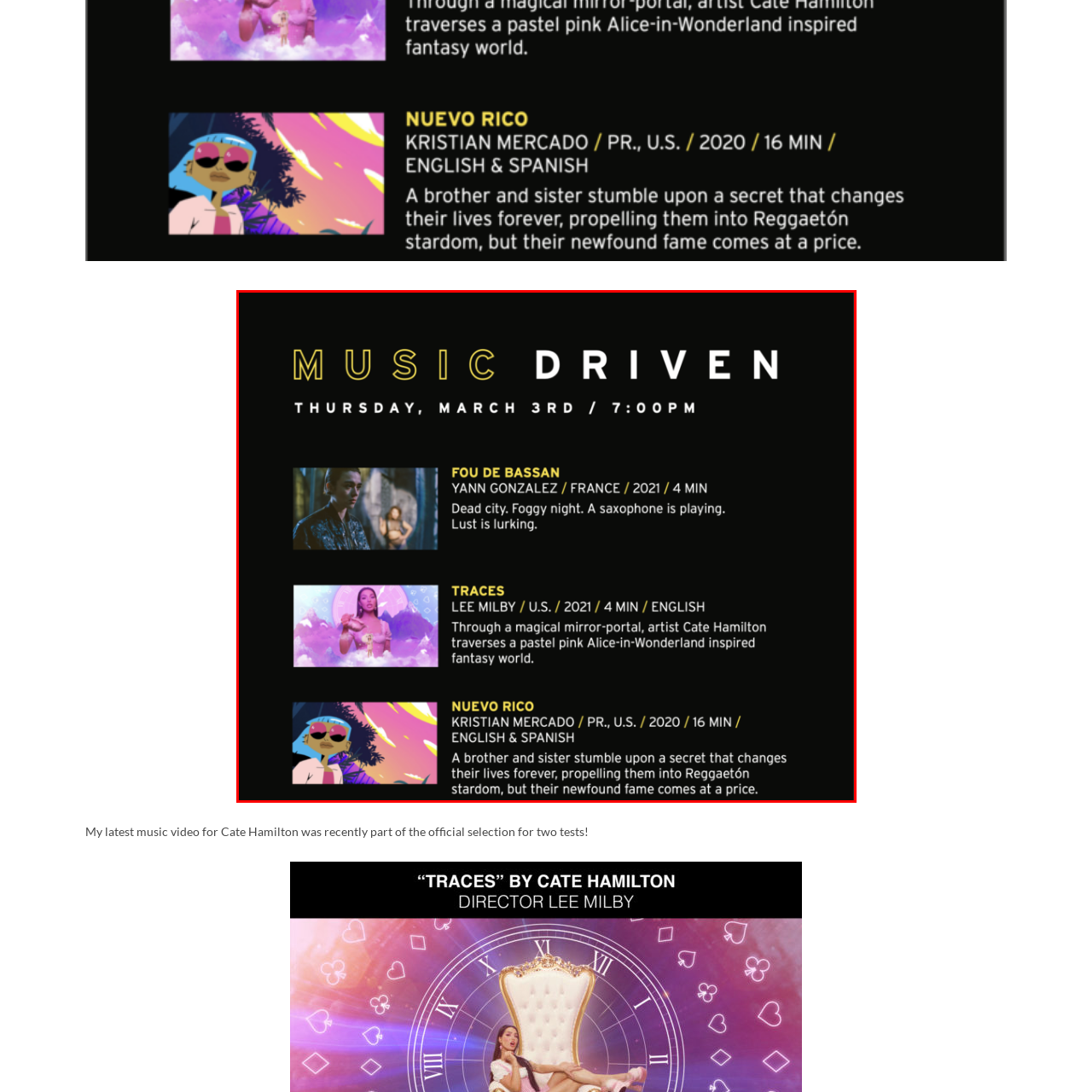Observe the image area highlighted by the pink border and answer the ensuing question in detail, using the visual cues: 
What is the language of the short film 'Nuevo Rico'?

According to the program description, the short film 'Nuevo Rico' is in English and Spanish, indicating that it is a bilingual film.